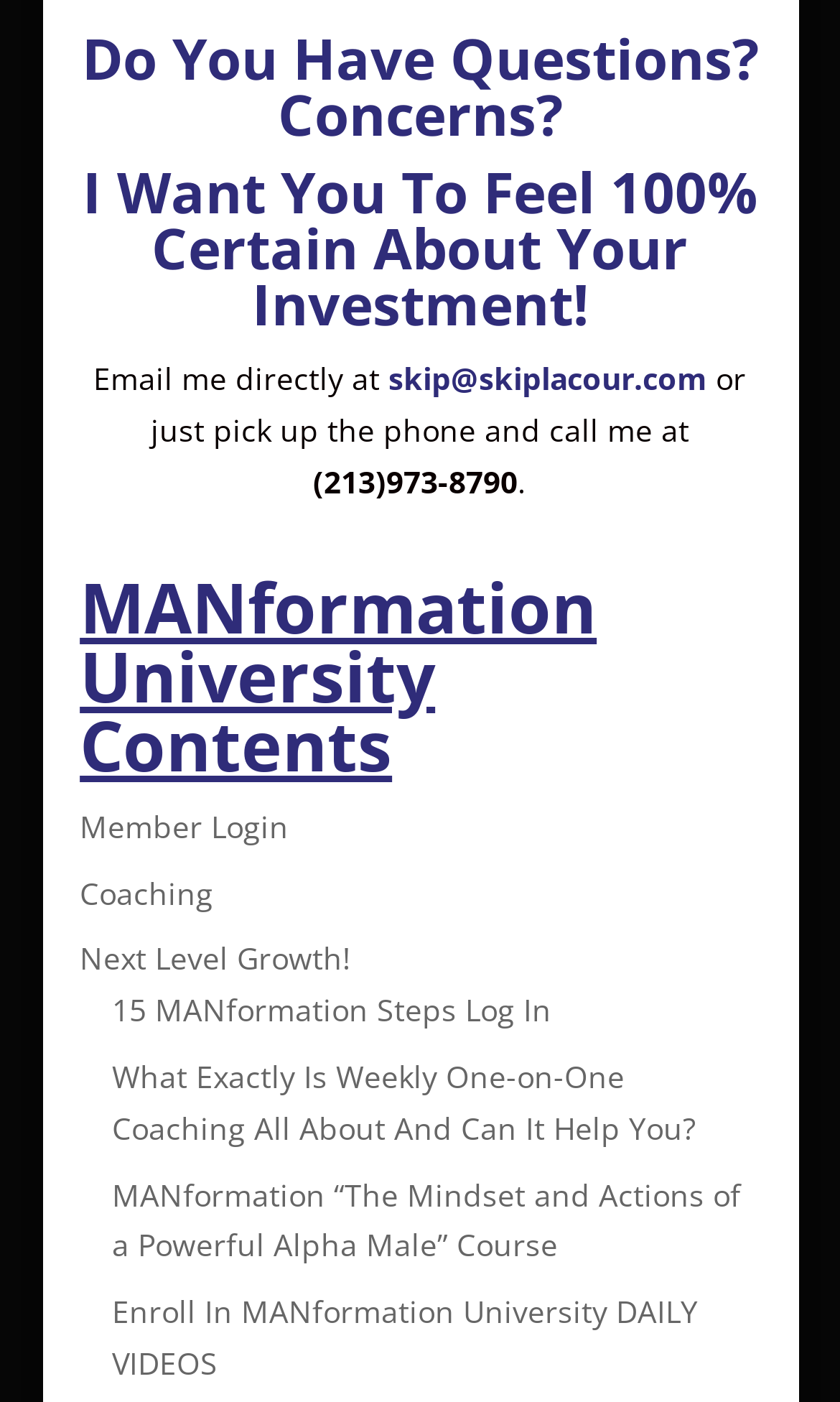Identify the bounding box coordinates for the UI element described as follows: skip@skiplacour.com. Use the format (top-left x, top-left y, bottom-right x, bottom-right y) and ensure all values are floating point numbers between 0 and 1.

[0.463, 0.256, 0.842, 0.285]